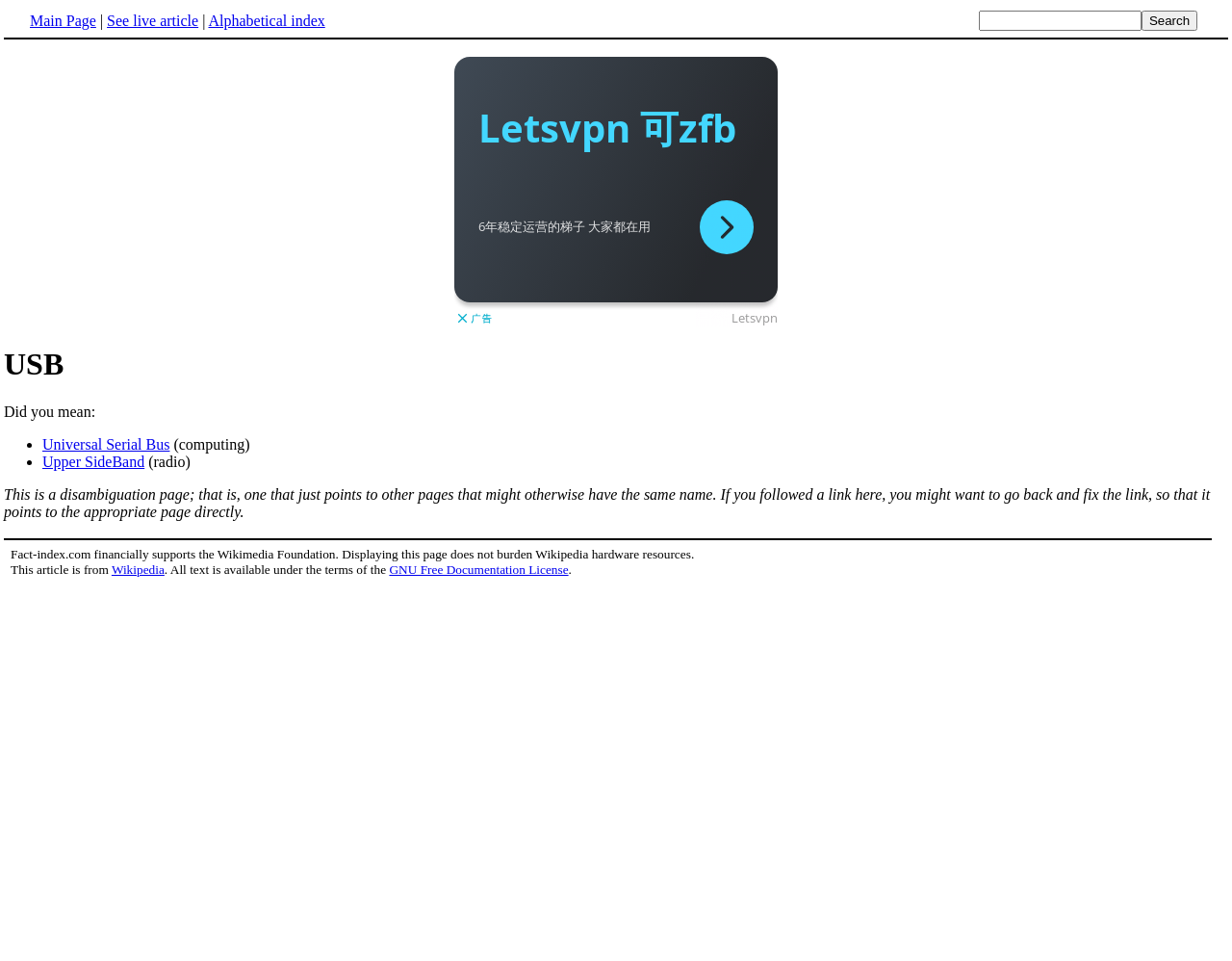What is the purpose of this webpage?
Give a detailed explanation using the information visible in the image.

Based on the content of the webpage, it appears to be a disambiguation page, which means it points to other pages that might otherwise have the same name. The text 'This is a disambiguation page; that is, one that just points to other pages that might otherwise have the same name.' also confirms this purpose.